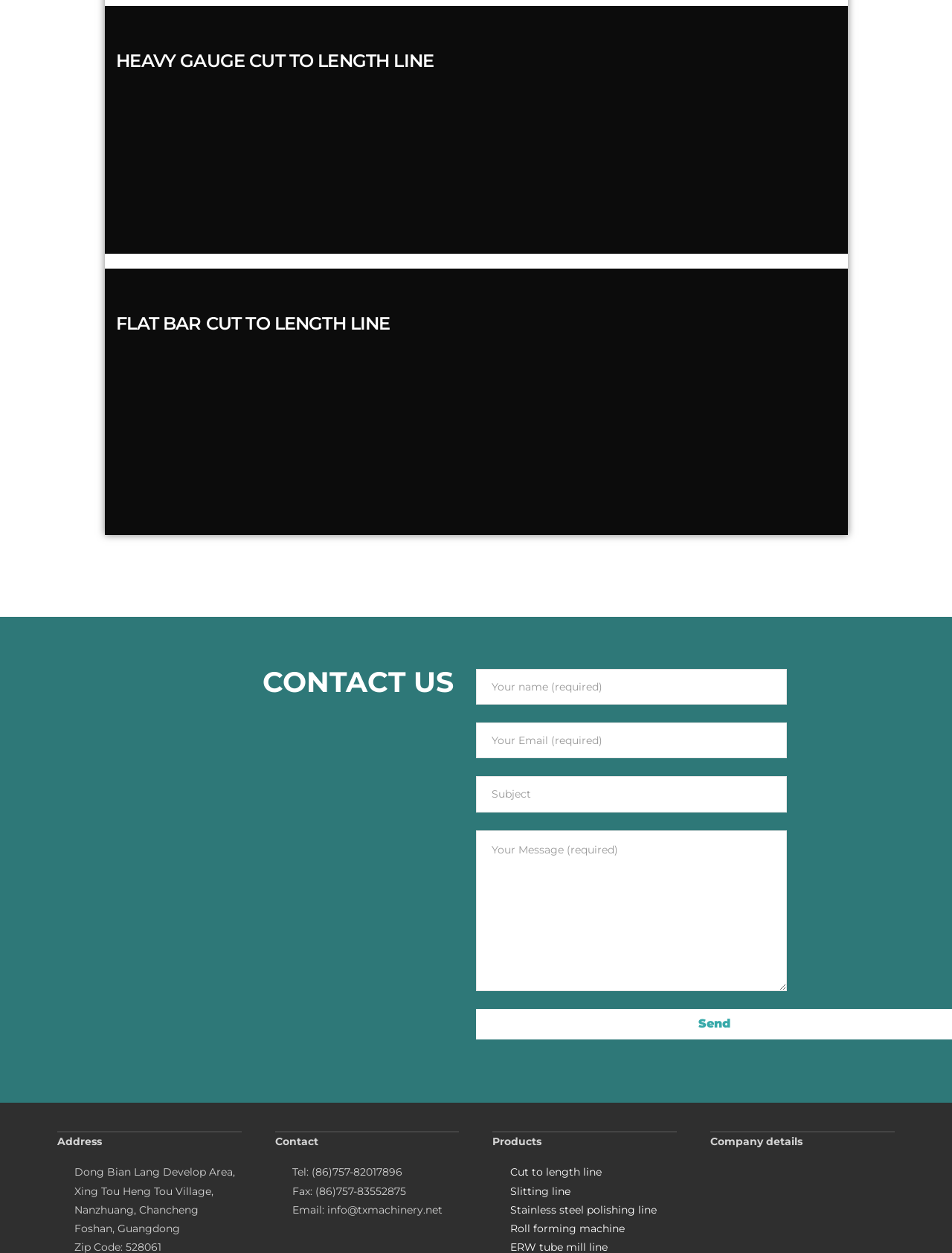Can you determine the bounding box coordinates of the area that needs to be clicked to fulfill the following instruction: "Click the 'Send' button"?

[0.5, 0.805, 1.0, 0.829]